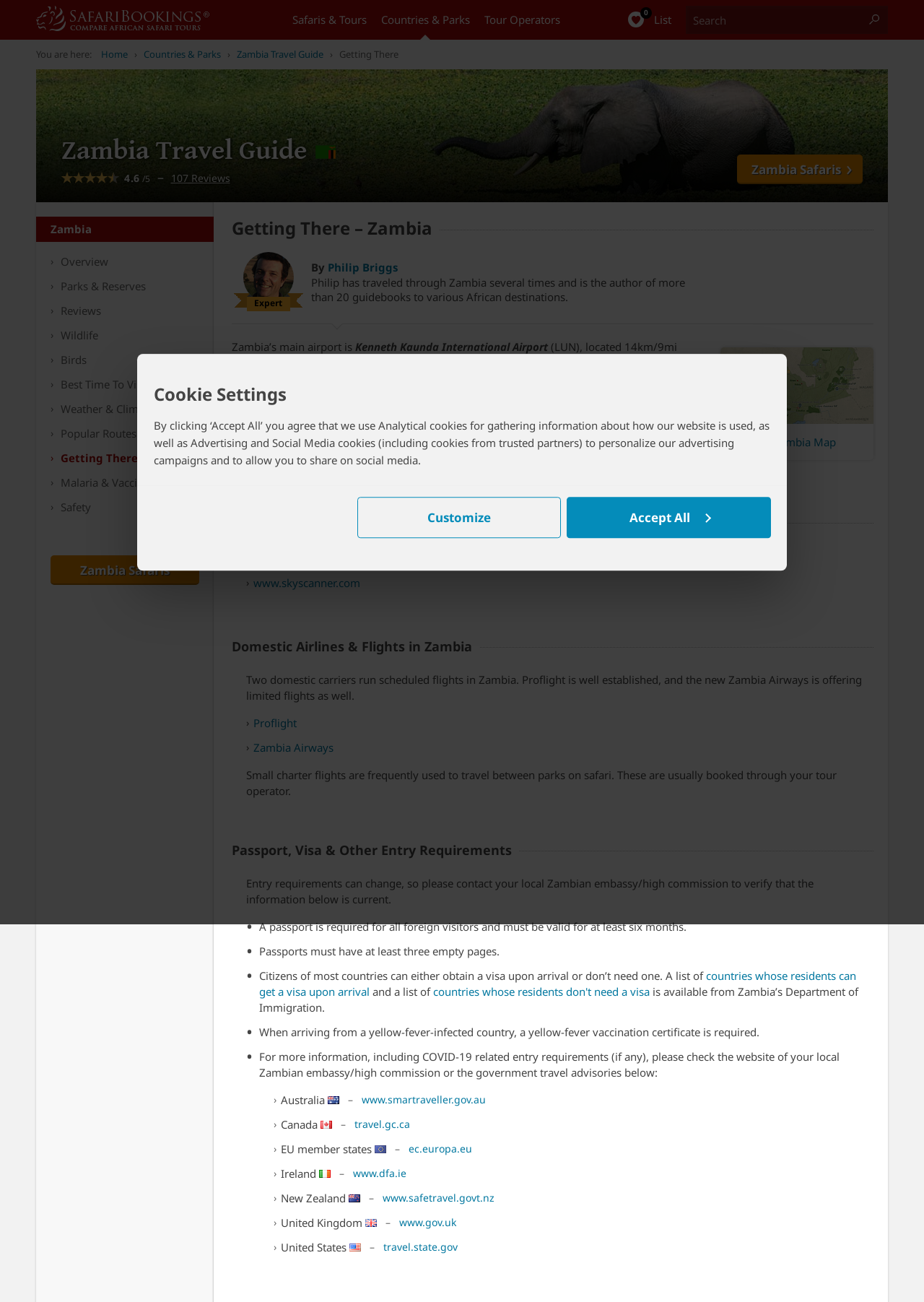Provide the bounding box coordinates of the area you need to click to execute the following instruction: "Get information on Getting There".

[0.367, 0.036, 0.431, 0.048]